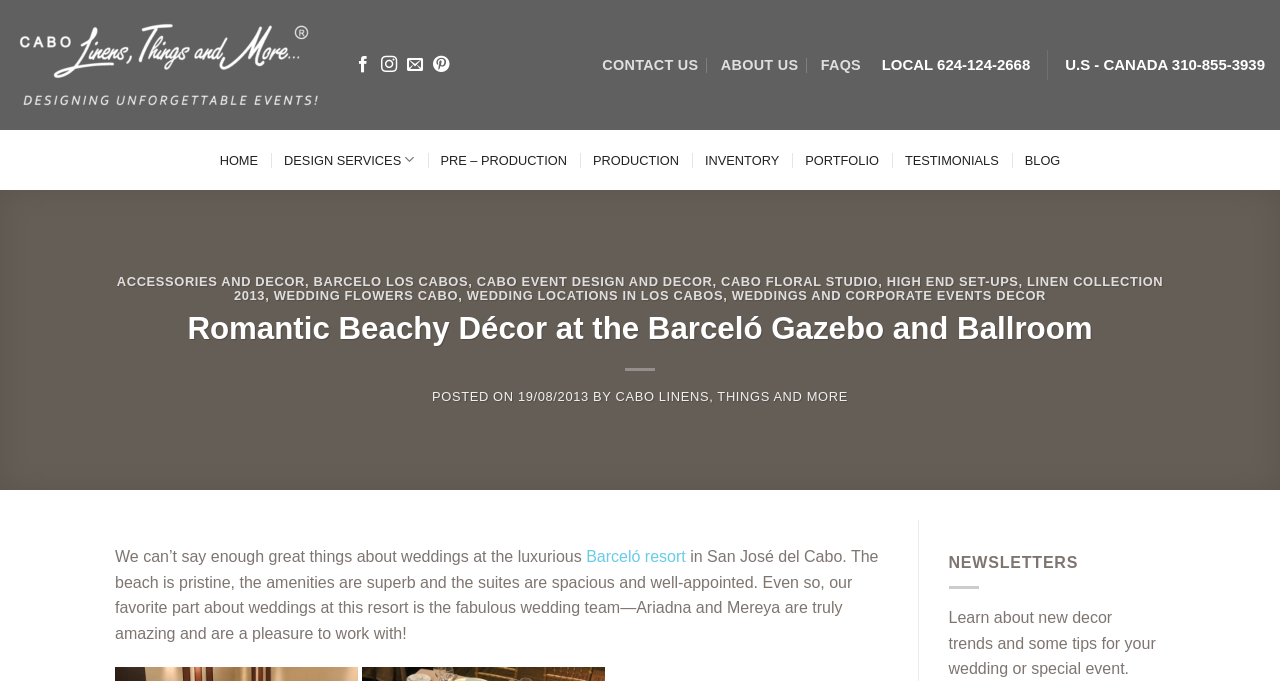What is the location of the wedding?
Use the screenshot to answer the question with a single word or phrase.

San José del Cabo